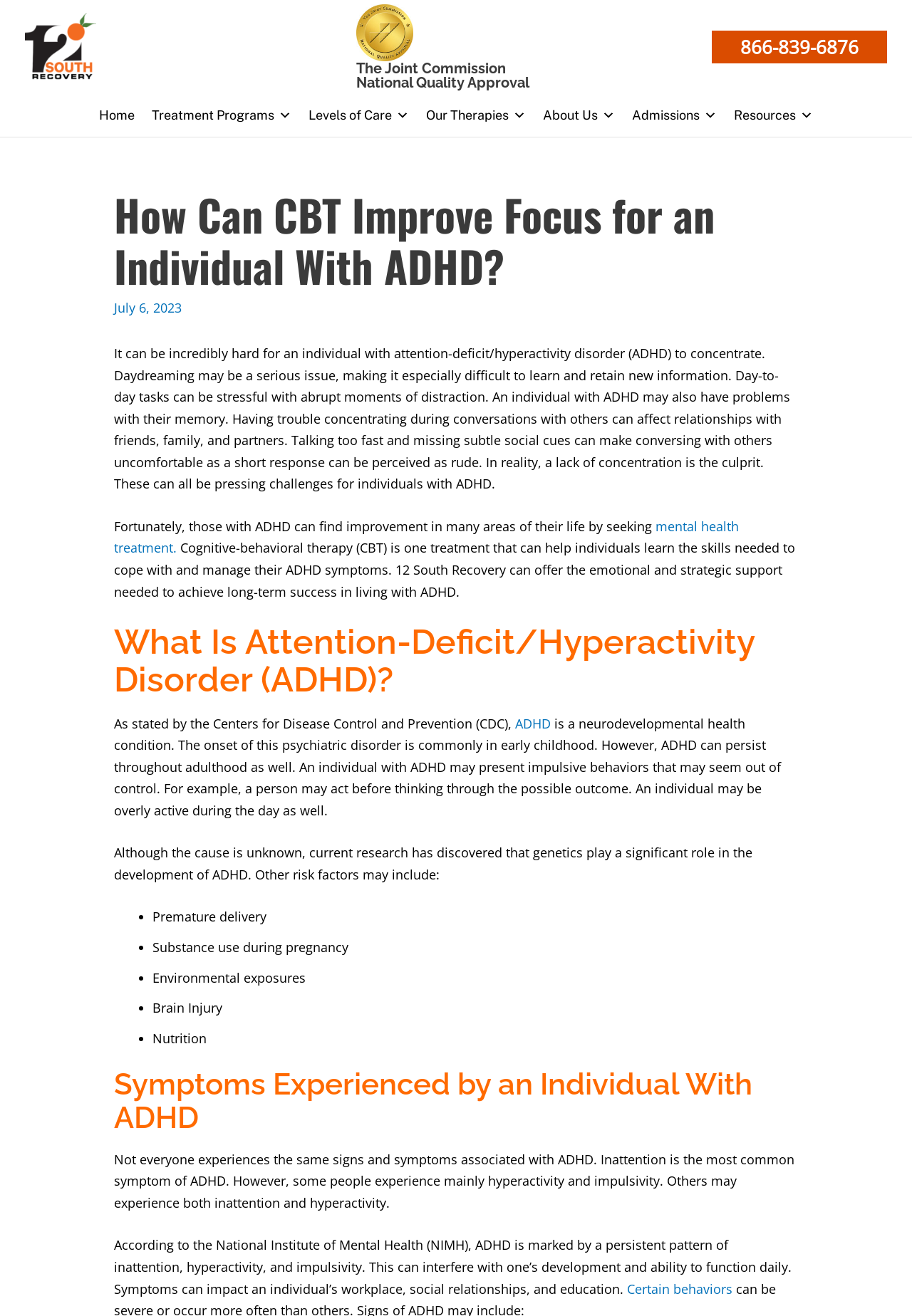Predict the bounding box coordinates of the area that should be clicked to accomplish the following instruction: "Read about ADHD". The bounding box coordinates should consist of four float numbers between 0 and 1, i.e., [left, top, right, bottom].

[0.565, 0.543, 0.608, 0.556]